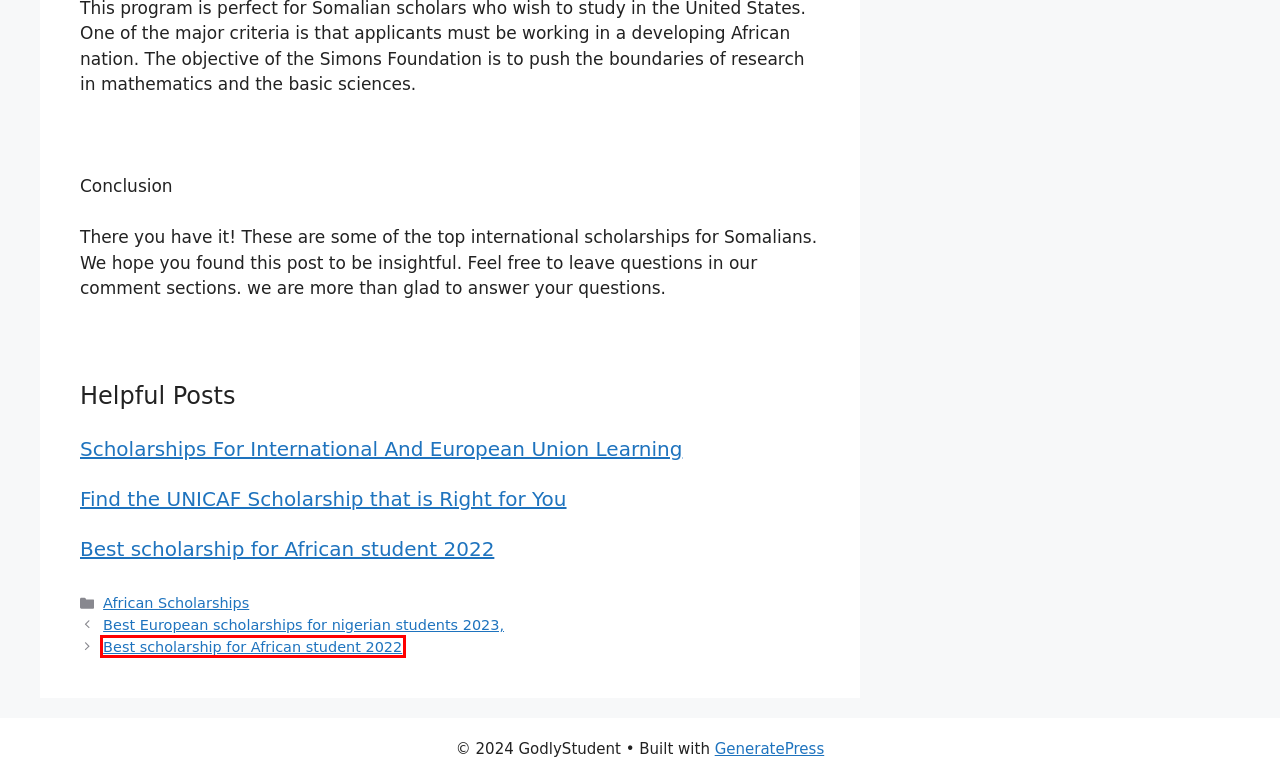Assess the screenshot of a webpage with a red bounding box and determine which webpage description most accurately matches the new page after clicking the element within the red box. Here are the options:
A. Contact us - GodlyStudent
B. African Scholarships - GodlyStudent
C. Admin - GodlyStudent
D. Somalia (Chevening Scholarship) | Chevening
E. Best scholarship for African student 2022 - GodlyStudent
F. Scholarships - GodlyStudent
G. Best European scholarships for nigerian students 2023, - GodlyStudent
H. UK Scholarships - GodlyStudent

E